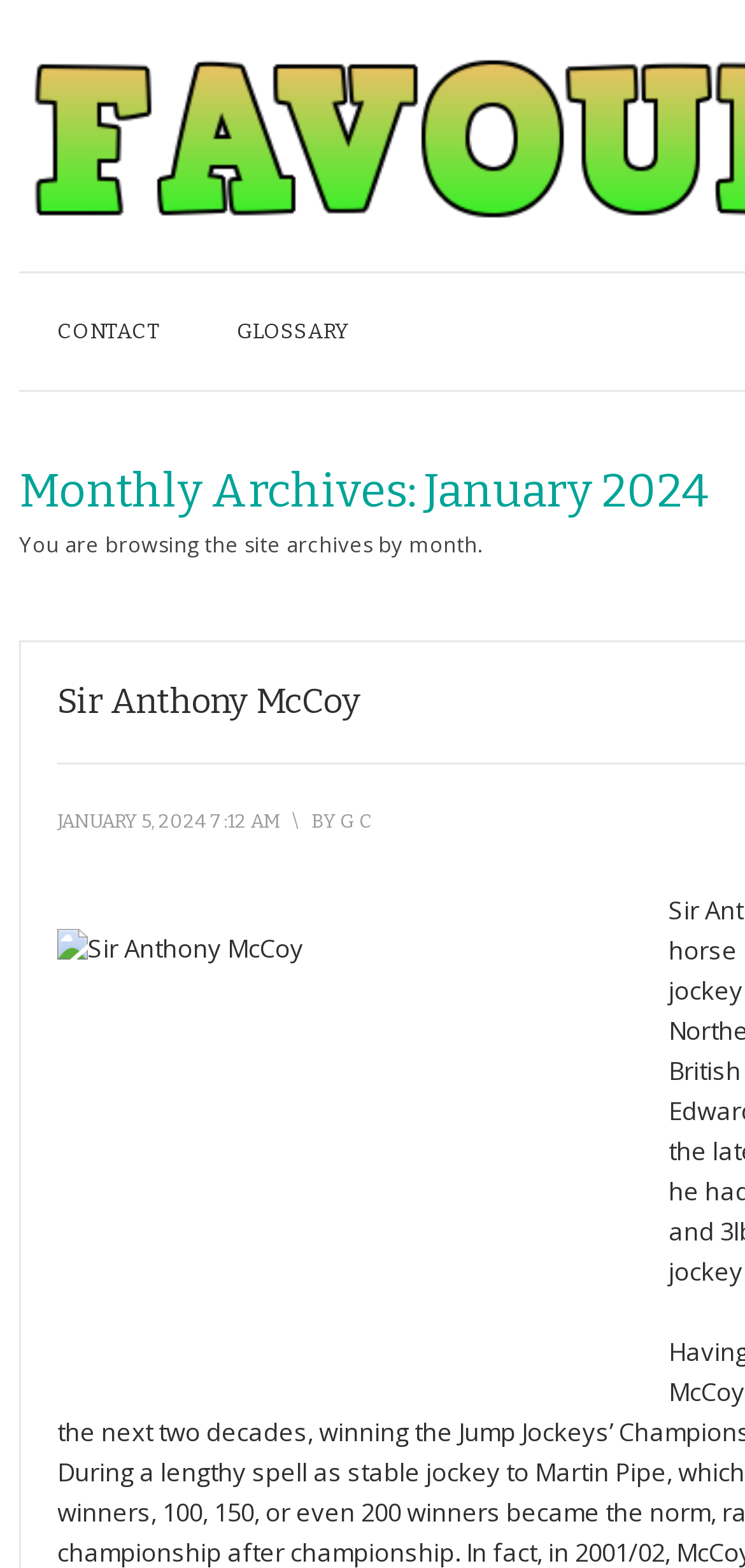How many links are there in the top navigation?
Give a detailed and exhaustive answer to the question.

There are two links, 'CONTACT' and 'GLOSSARY', in the top navigation area of the webpage.